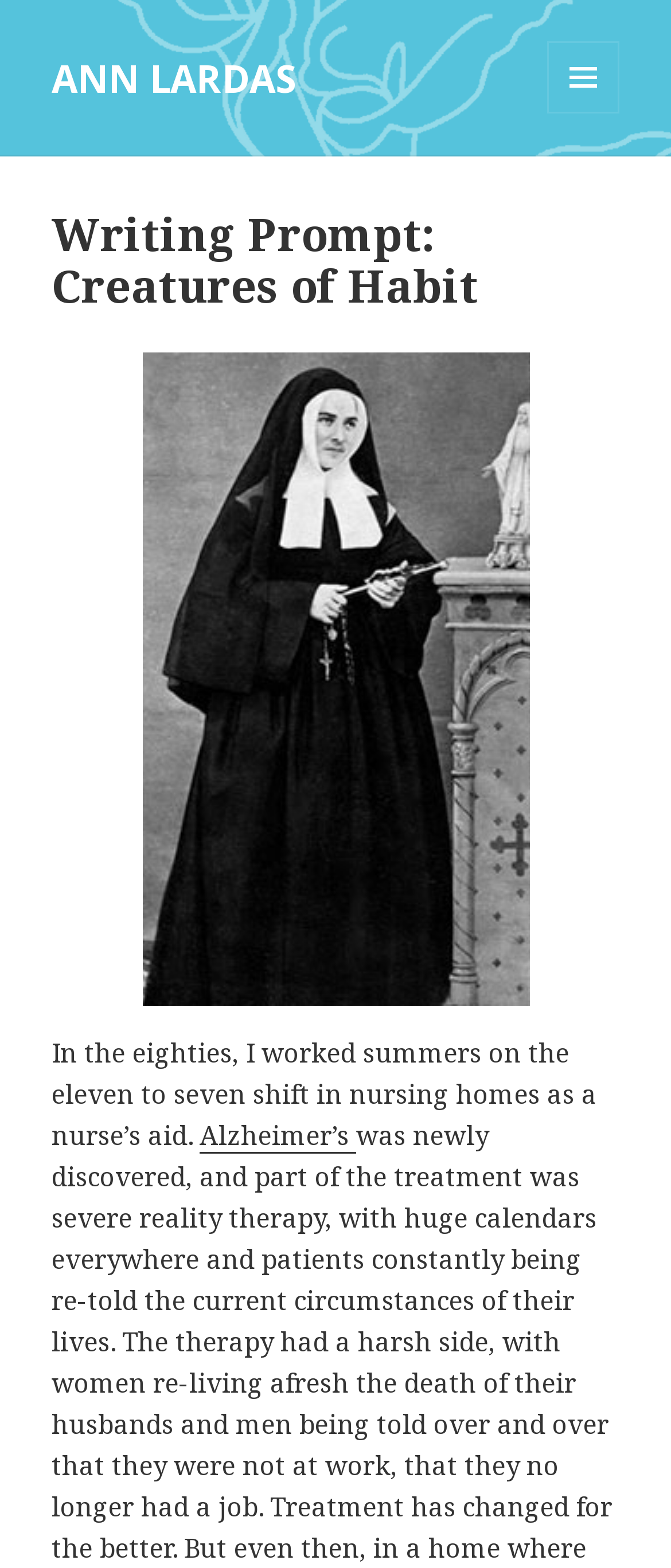Given the description Alzheimer’s, predict the bounding box coordinates of the UI element. Ensure the coordinates are in the format (top-left x, top-left y, bottom-right x, bottom-right y) and all values are between 0 and 1.

[0.297, 0.713, 0.531, 0.736]